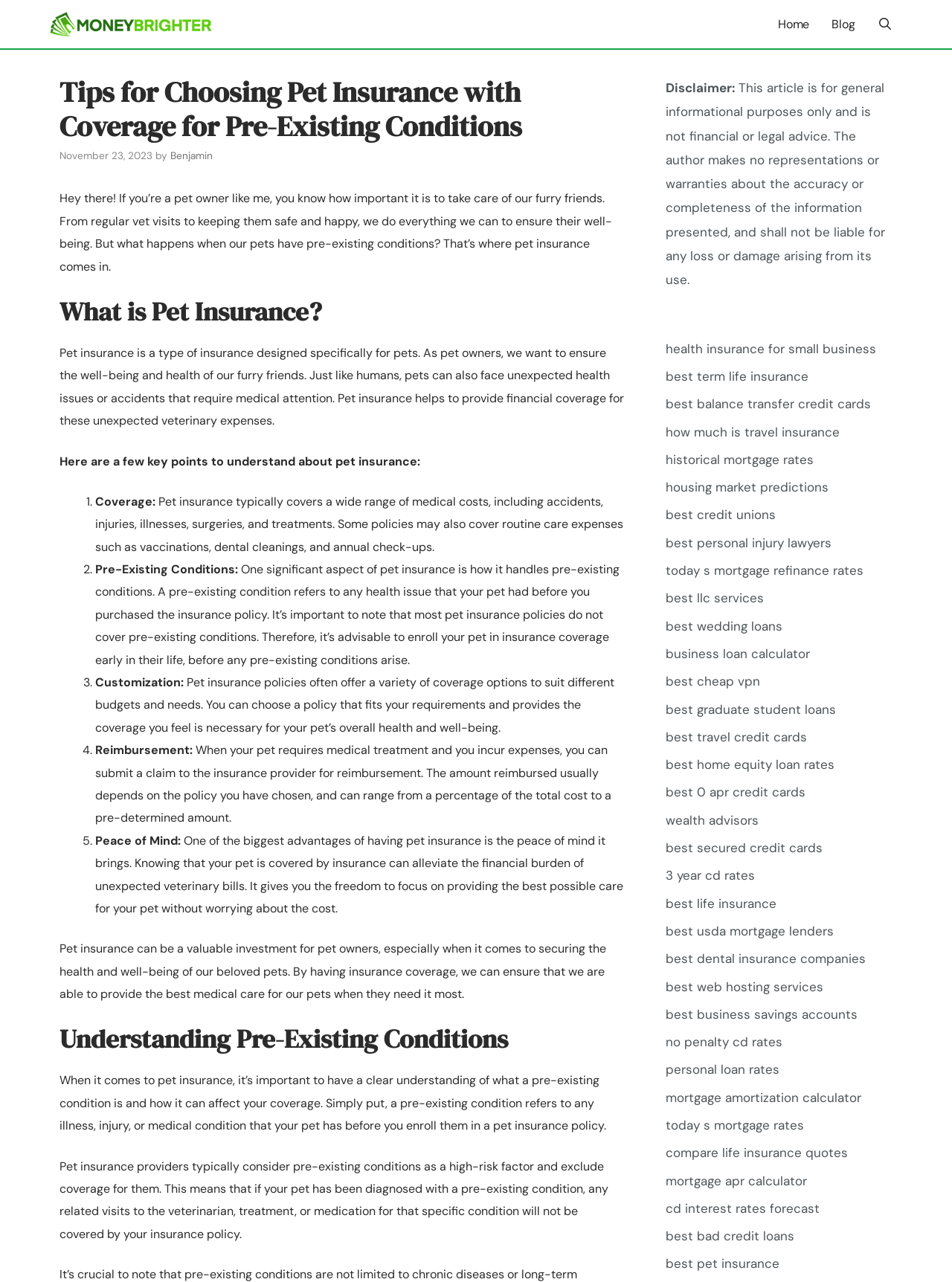Find and specify the bounding box coordinates that correspond to the clickable region for the instruction: "Click on the 'best pet insurance' link".

[0.699, 0.979, 0.819, 0.992]